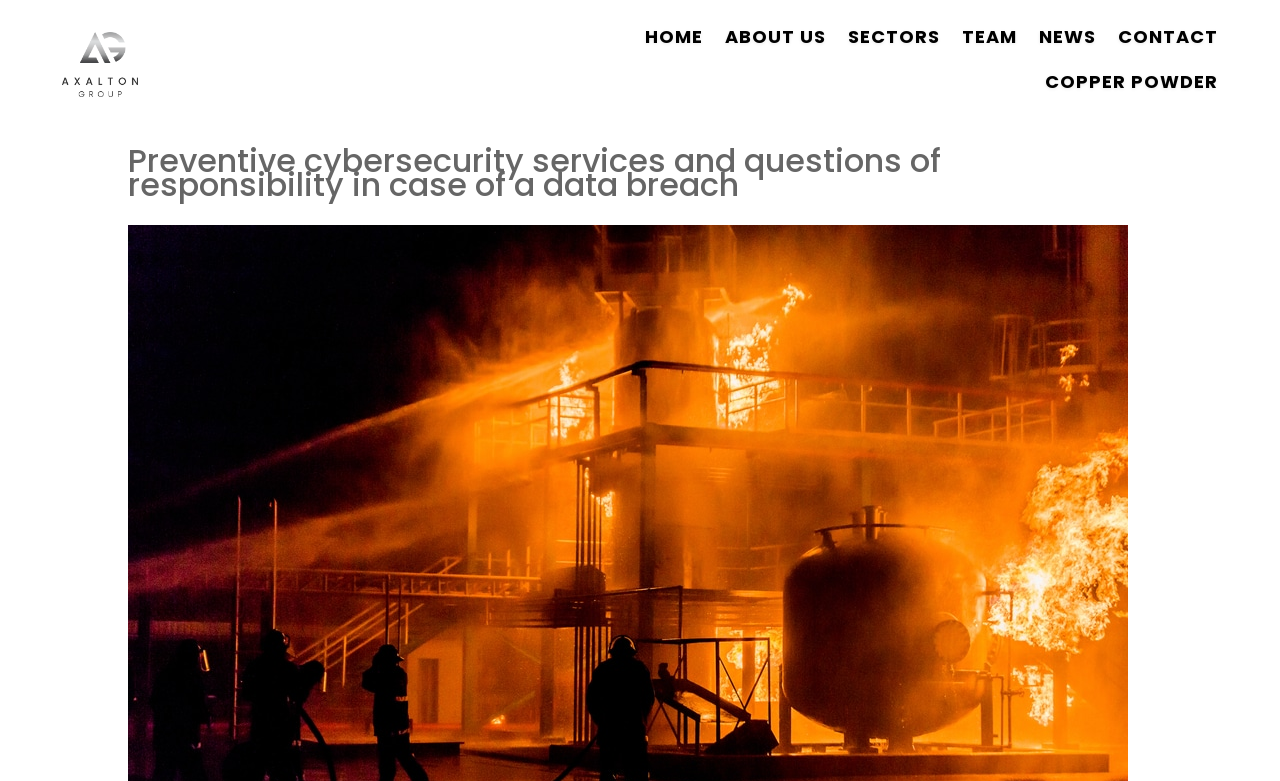Elaborate on the information and visuals displayed on the webpage.

The webpage appears to be the homepage of Axalton Group, a company focused on innovative technologies. At the top left corner, there is a logo of Axalton Group, which is an image linked to the company's homepage. 

Below the logo, there is a horizontal navigation menu with six links: HOME, ABOUT US, SECTORS, TEAM, NEWS, and CONTACT, which are evenly spaced and aligned horizontally across the top of the page. 

Further down, there is a prominent heading that reads "Preventive cybersecurity services and questions of responsibility in case of a data breach", which seems to be the main topic of the page. 

Additionally, there is another link "COPPER POWDER" located below the navigation menu, but slightly to the right, which might be a specific service or product offered by the company.